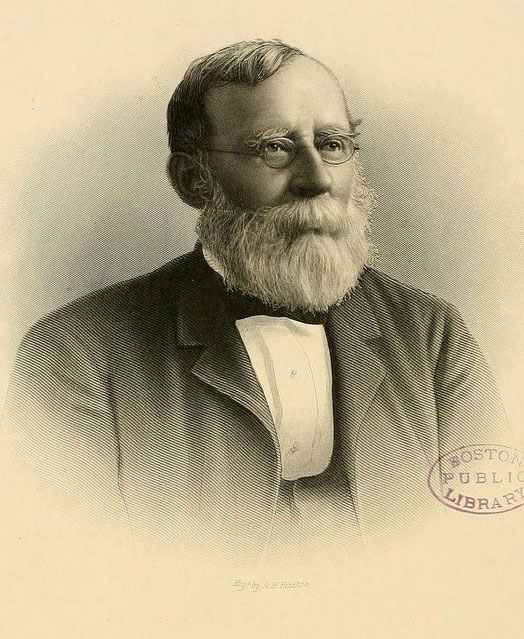What is the significance of the stamp on the portrait?
Look at the image and respond with a one-word or short phrase answer.

Archival significance